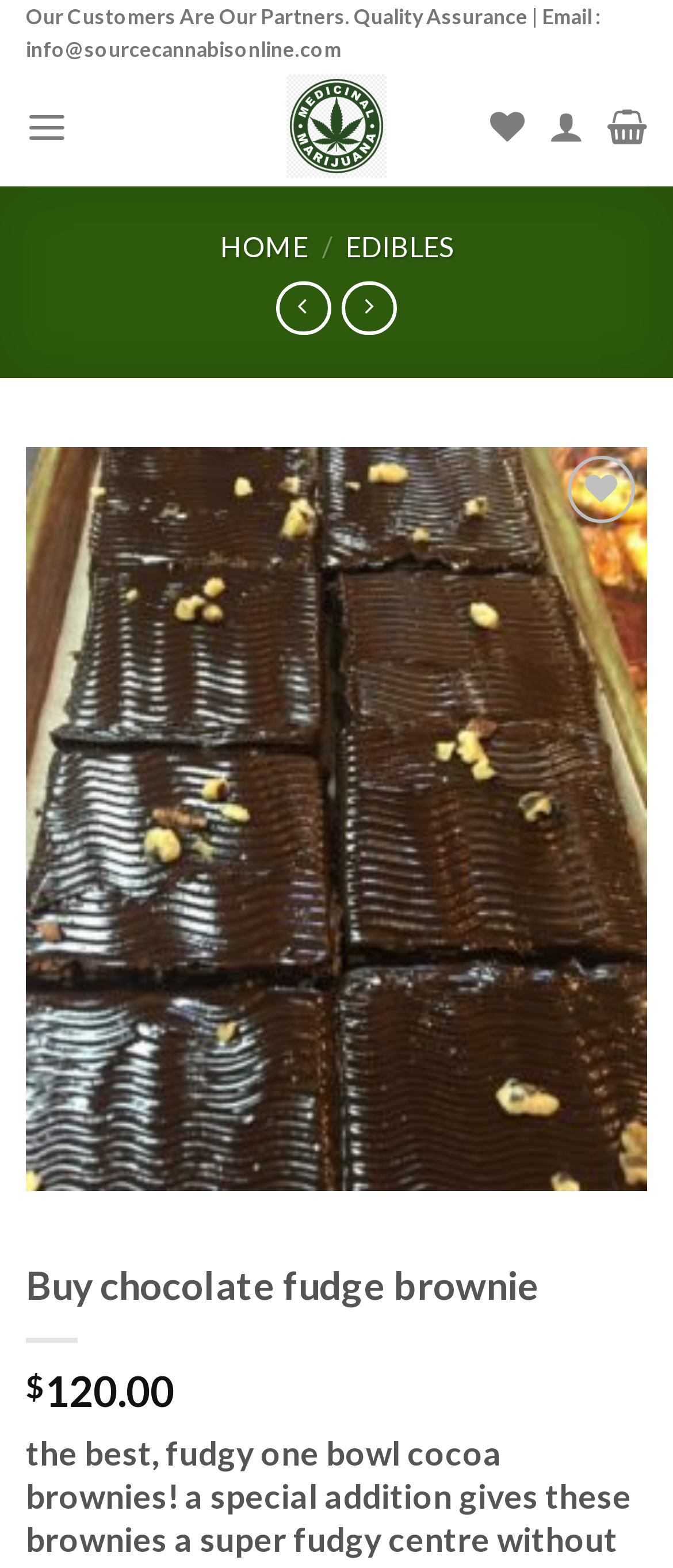Reply to the question below using a single word or brief phrase:
What type of product is being sold?

Chocolate fudge brownie